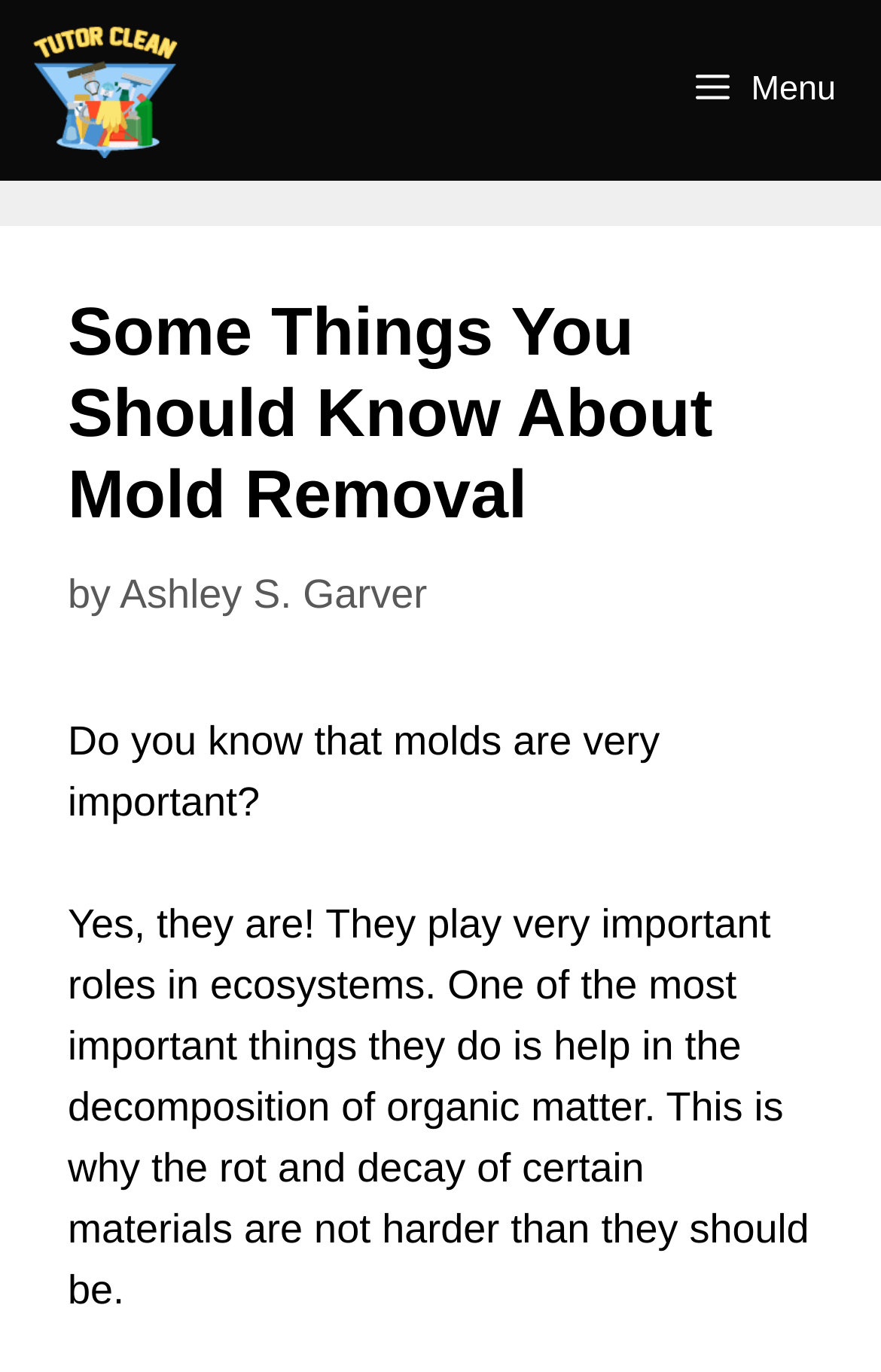What is the role of molds in ecosystems?
Using the image as a reference, give an elaborate response to the question.

According to the webpage, molds play very important roles in ecosystems, and one of the most important things they do is help in the decomposition of organic matter.